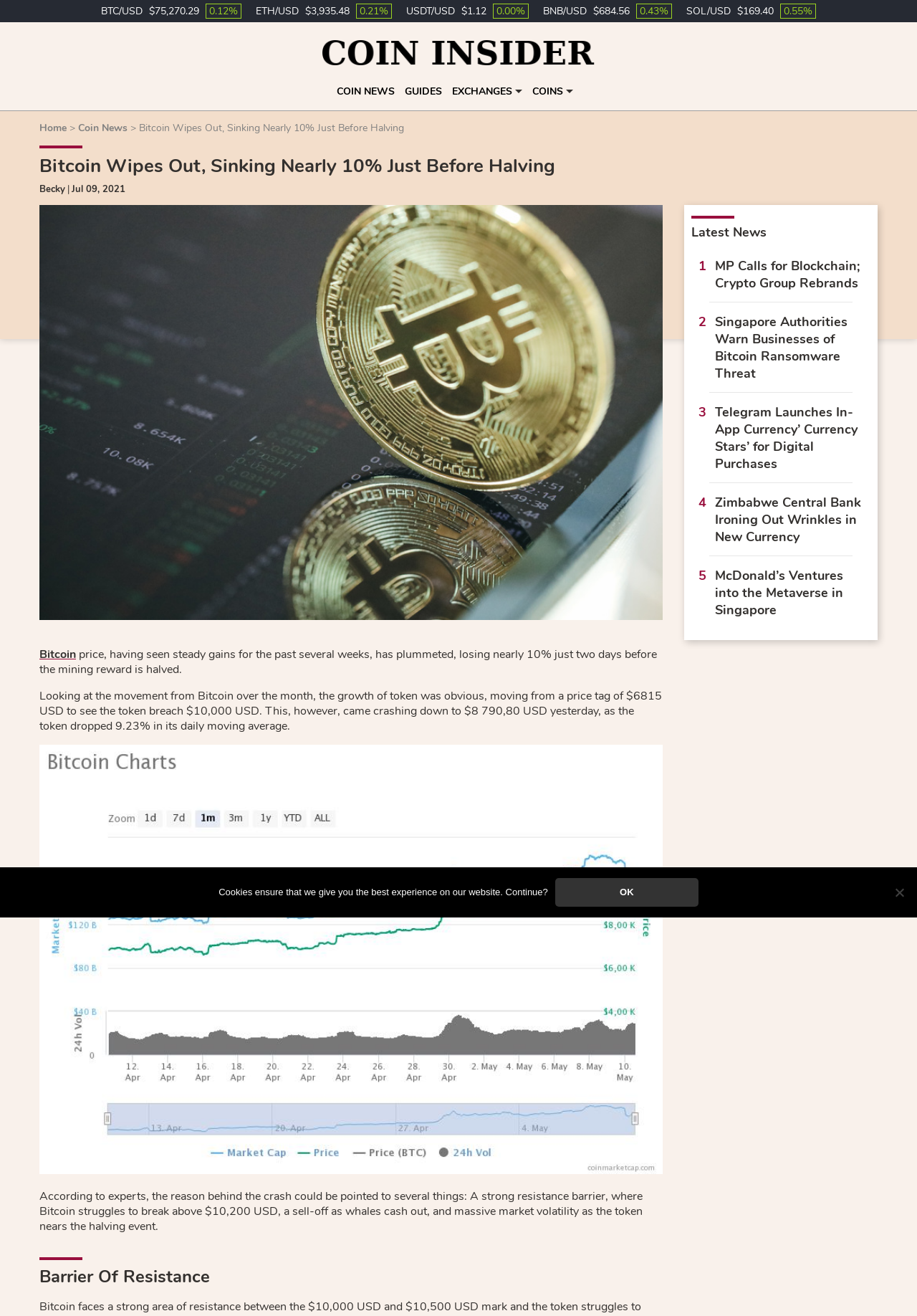Identify the coordinates of the bounding box for the element that must be clicked to accomplish the instruction: "Read latest news".

[0.754, 0.17, 0.836, 0.183]